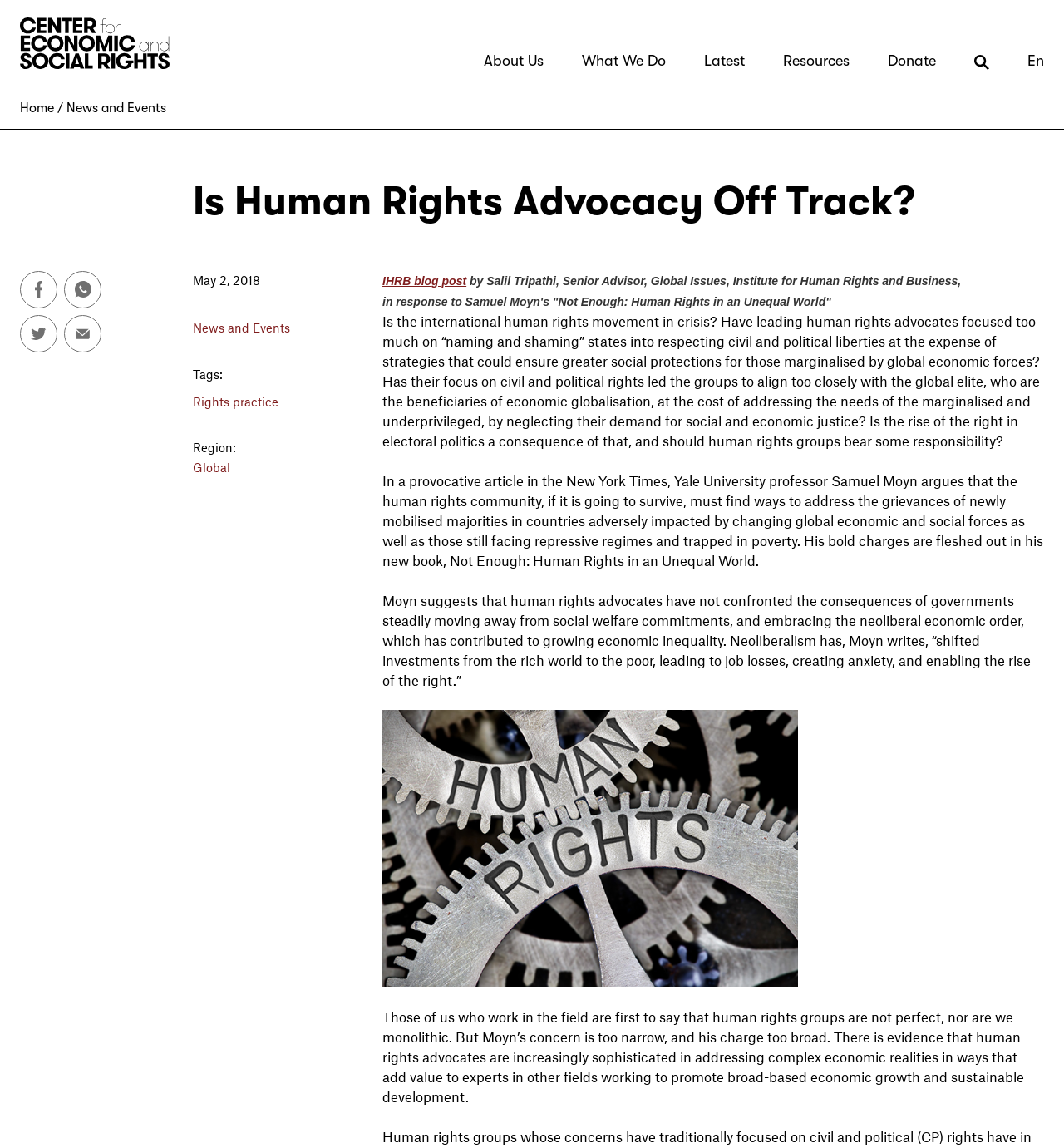Please identify the bounding box coordinates of the element that needs to be clicked to perform the following instruction: "Go to the 'About Us' page".

[0.448, 0.044, 0.517, 0.063]